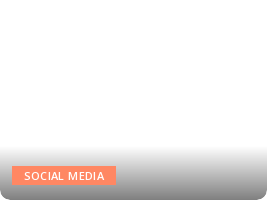Offer a detailed explanation of the image and its components.

The image features a prominently displayed button labeled "SOCIAL MEDIA." This button is designed with a vibrant orange background and white text, making it visually striking. It is likely intended for engagement, inviting users to explore various social media platforms or related content. The button is set against a subtle gradient backdrop, transitioning from light to darker shades, which adds depth and emphasis to the interactive element. Such a design suggests a focus on digital connectivity and encourages visitors to delve into the realm of social media, reflecting its significance in modern communication and community building.